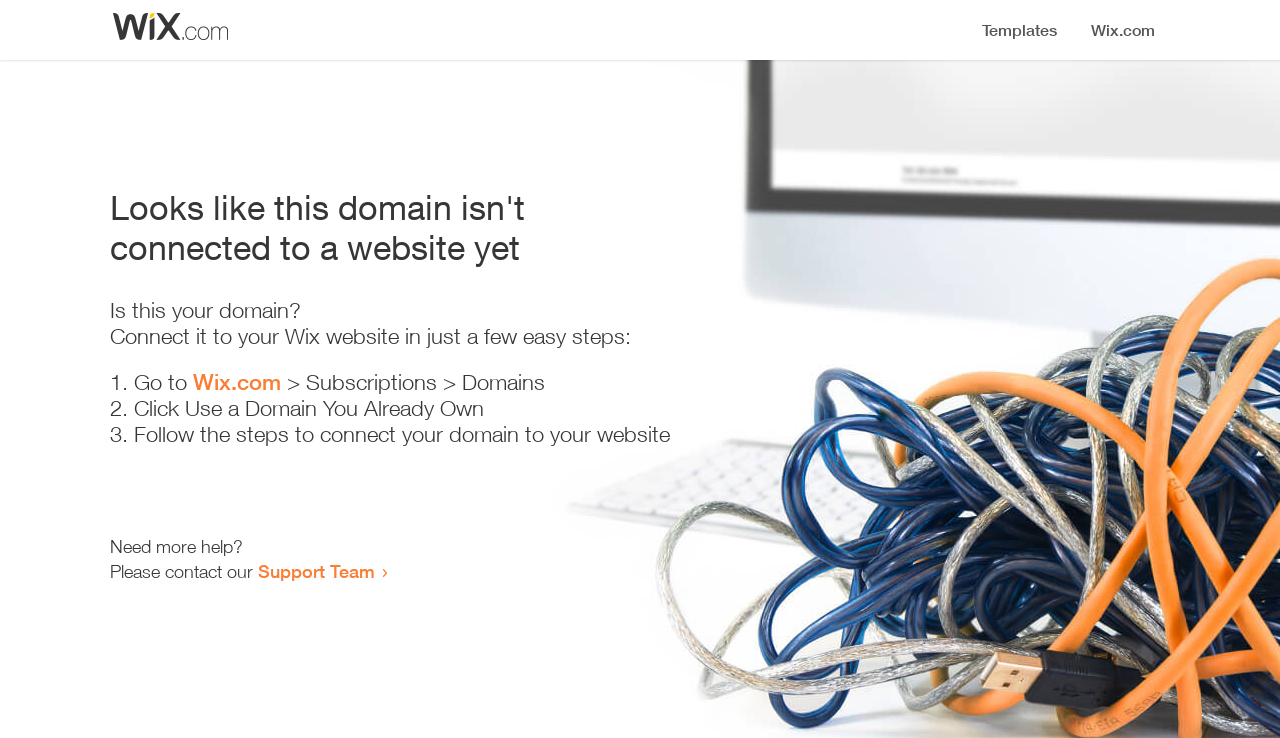Present a detailed account of what is displayed on the webpage.

The webpage appears to be an error page, indicating that a domain is not connected to a website yet. At the top, there is a small image, followed by a heading that states the error message. Below the heading, there is a question "Is this your domain?" and a brief instruction on how to connect it to a Wix website in a few easy steps.

The instructions are presented in a numbered list, with three steps. The first step is to go to Wix.com, followed by a link to the website. The second step is to click "Use a Domain You Already Own", and the third step is to follow the instructions to connect the domain to the website.

At the bottom of the page, there is a message asking if the user needs more help, followed by an invitation to contact the Support Team, which is a clickable link. Overall, the page is simple and straightforward, providing clear instructions on how to resolve the error.